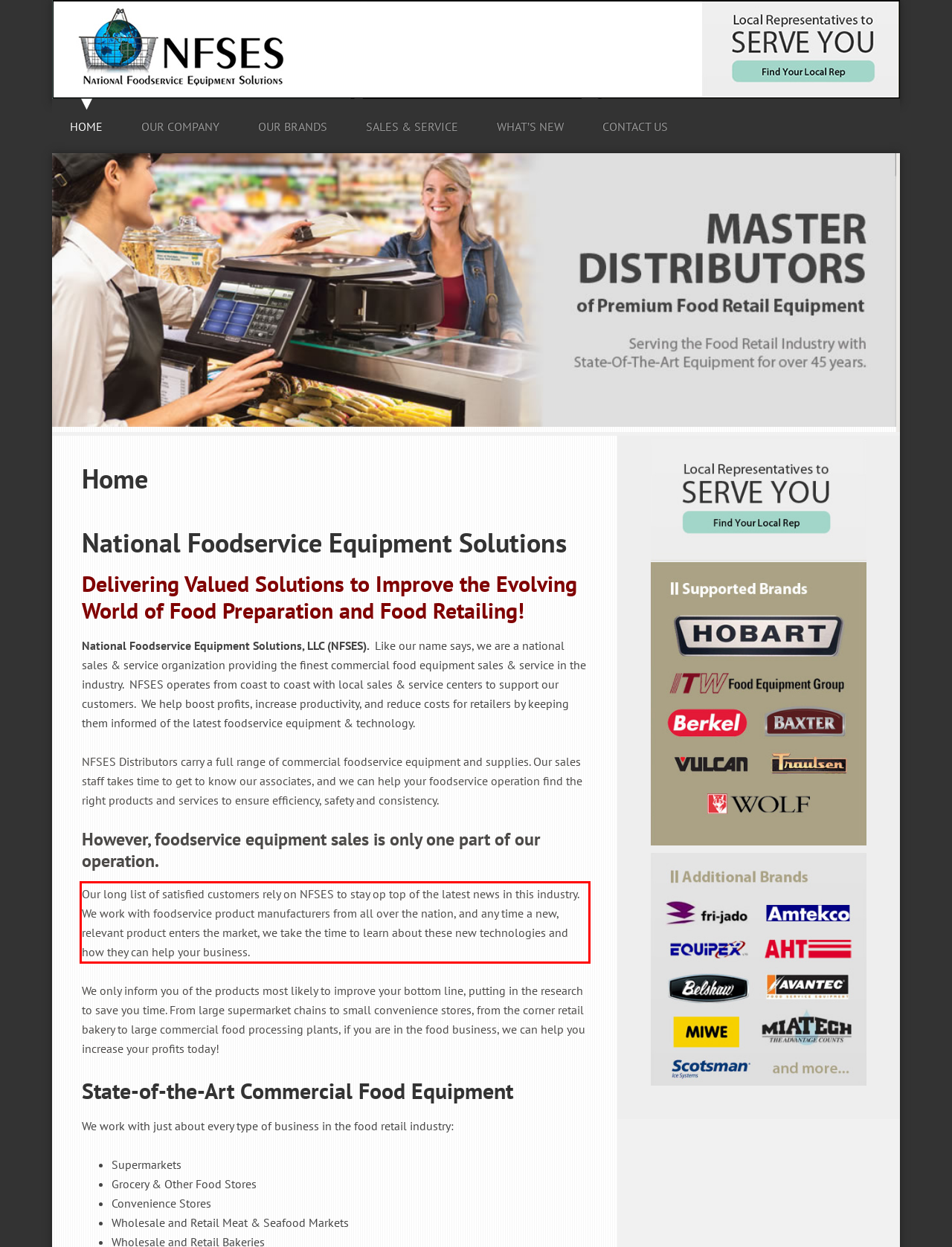Please examine the webpage screenshot containing a red bounding box and use OCR to recognize and output the text inside the red bounding box.

Our long list of satisfied customers rely on NFSES to stay op top of the latest news in this industry. We work with foodservice product manufacturers from all over the nation, and any time a new, relevant product enters the market, we take the time to learn about these new technologies and how they can help your business.